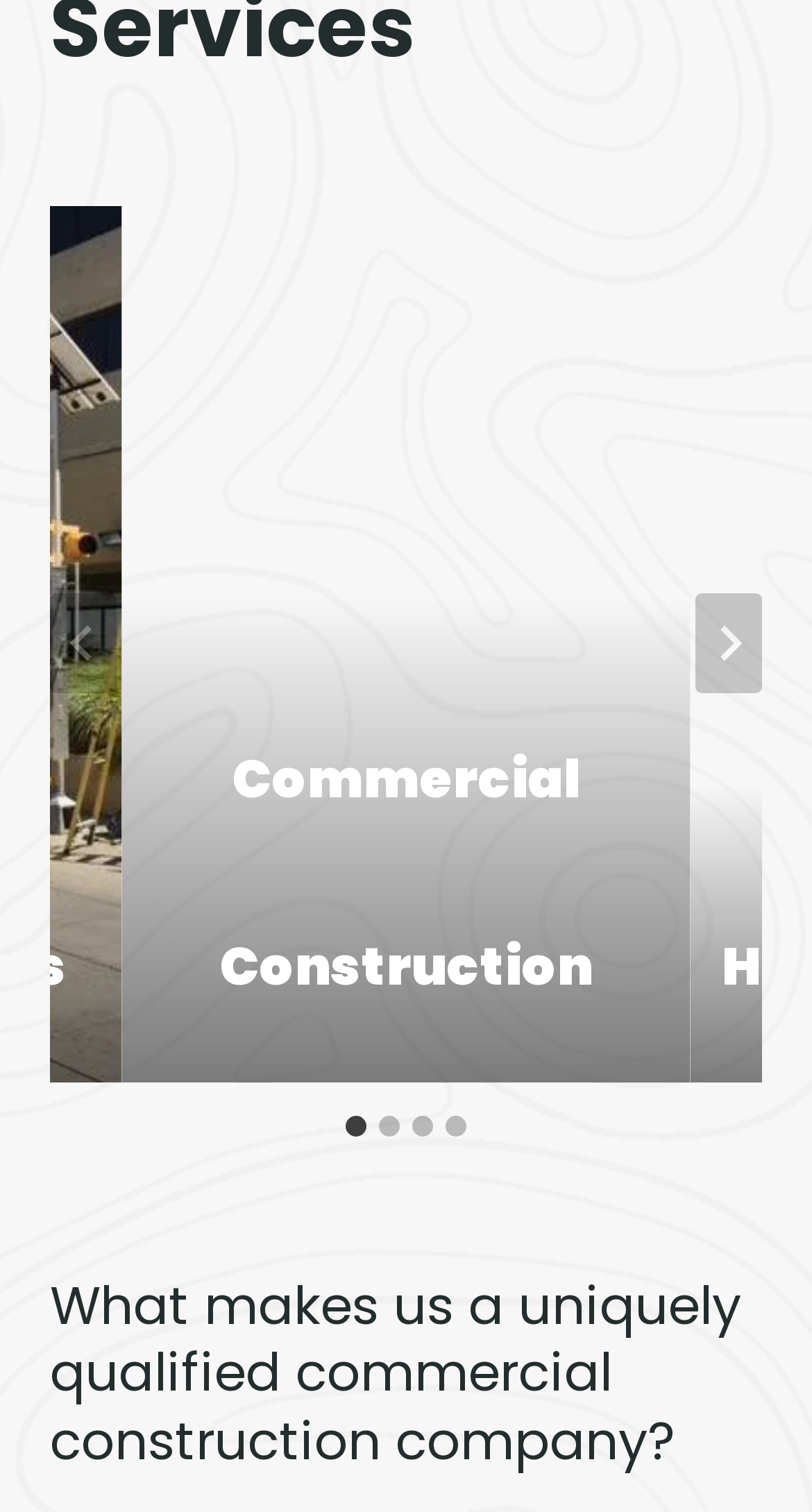How many slides are there in the carousel?
Using the image as a reference, answer with just one word or a short phrase.

4